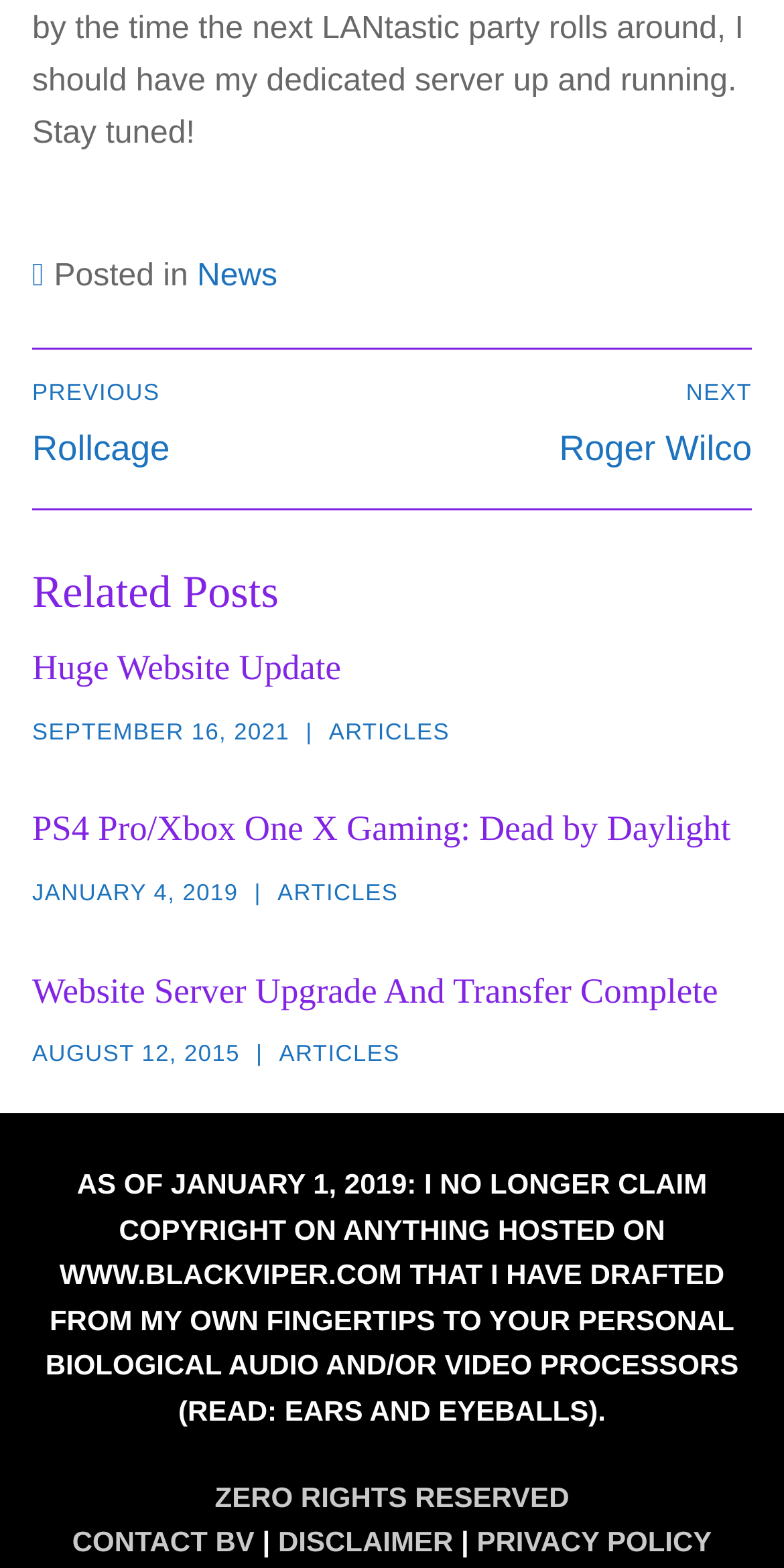What is the disclaimer statement at the bottom of the page?
Using the image as a reference, answer the question with a short word or phrase.

ZERO RIGHTS RESERVED